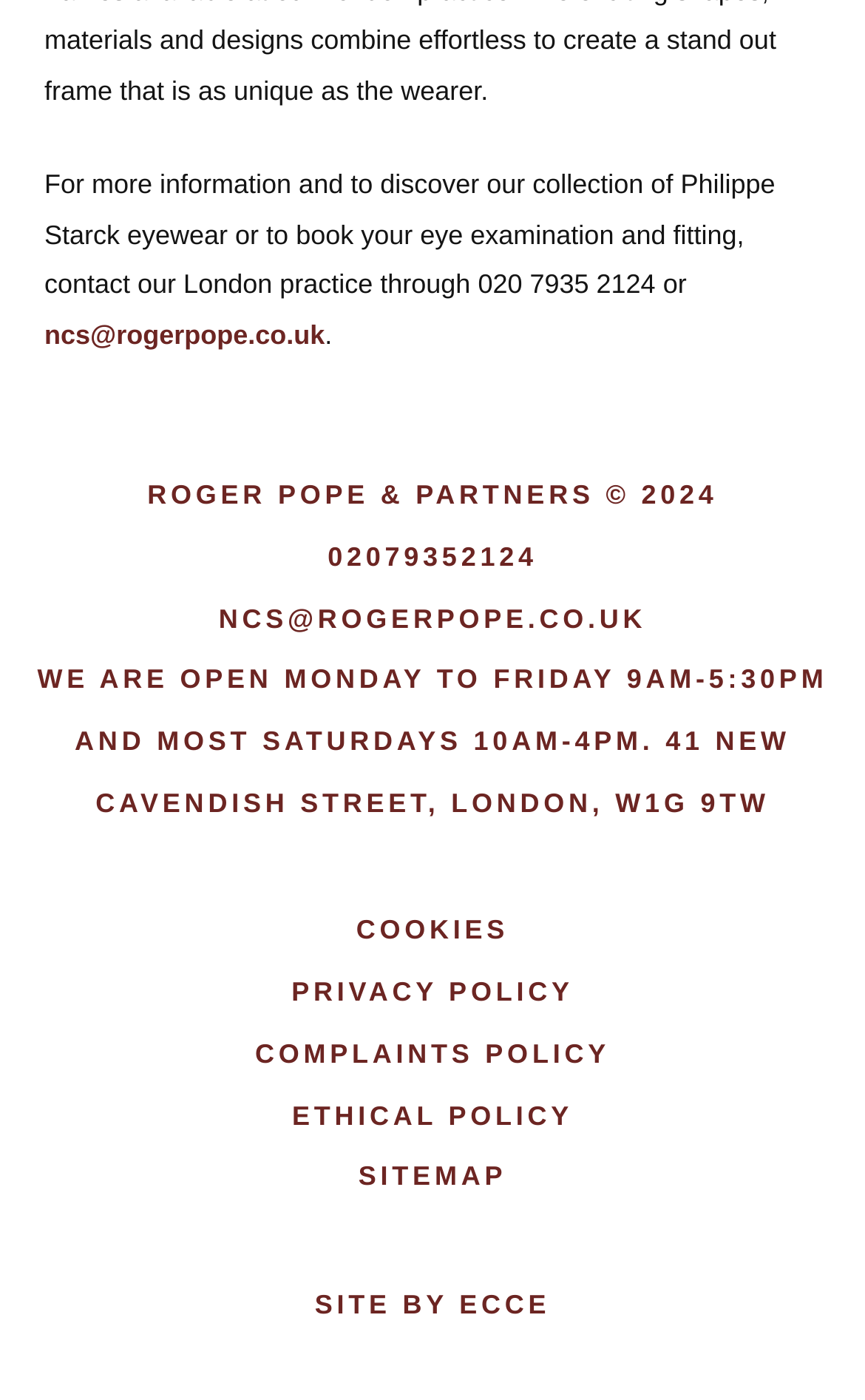What is the address of the practice?
Kindly offer a comprehensive and detailed response to the question.

I found the address by looking at the StaticText element with the ID 35, which contains the practice's address and opening hours. The text explicitly mentions the address as '41 NEW CAVENDISH STREET, LONDON, W1G 9TW'.